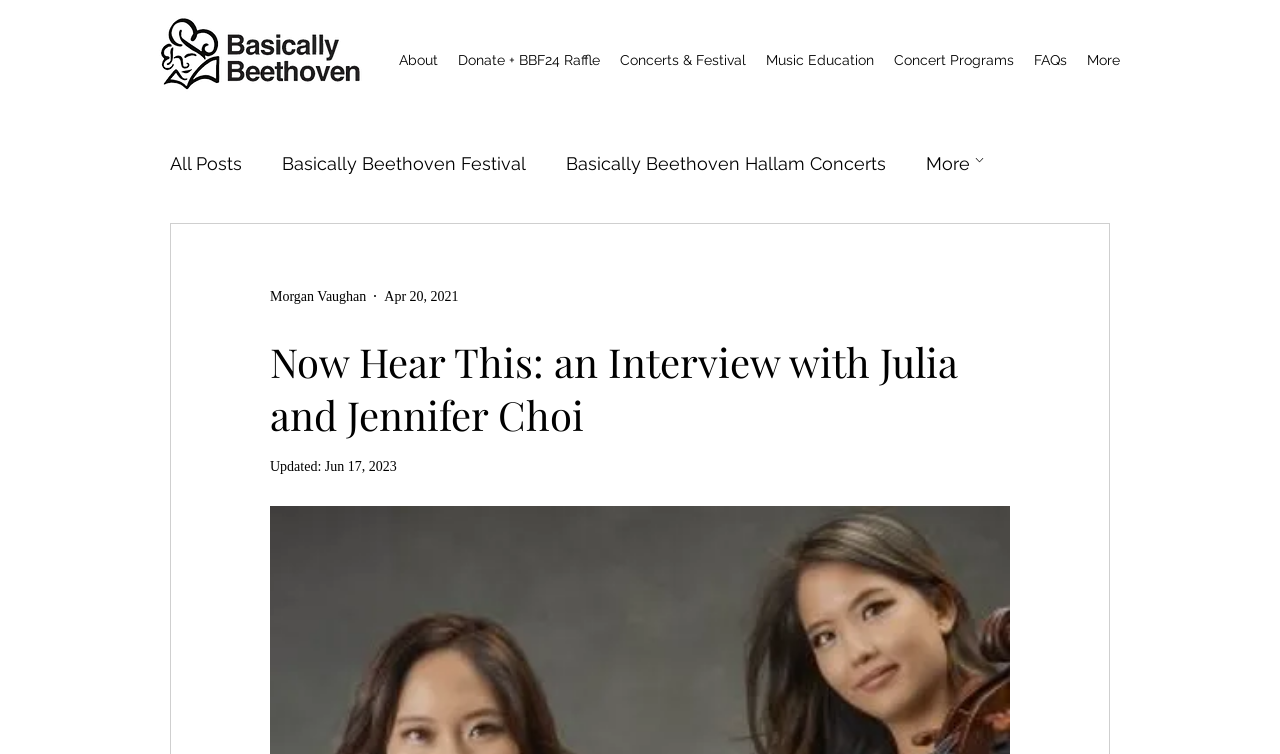How many navigation menus are there?
Answer the question with a single word or phrase derived from the image.

2